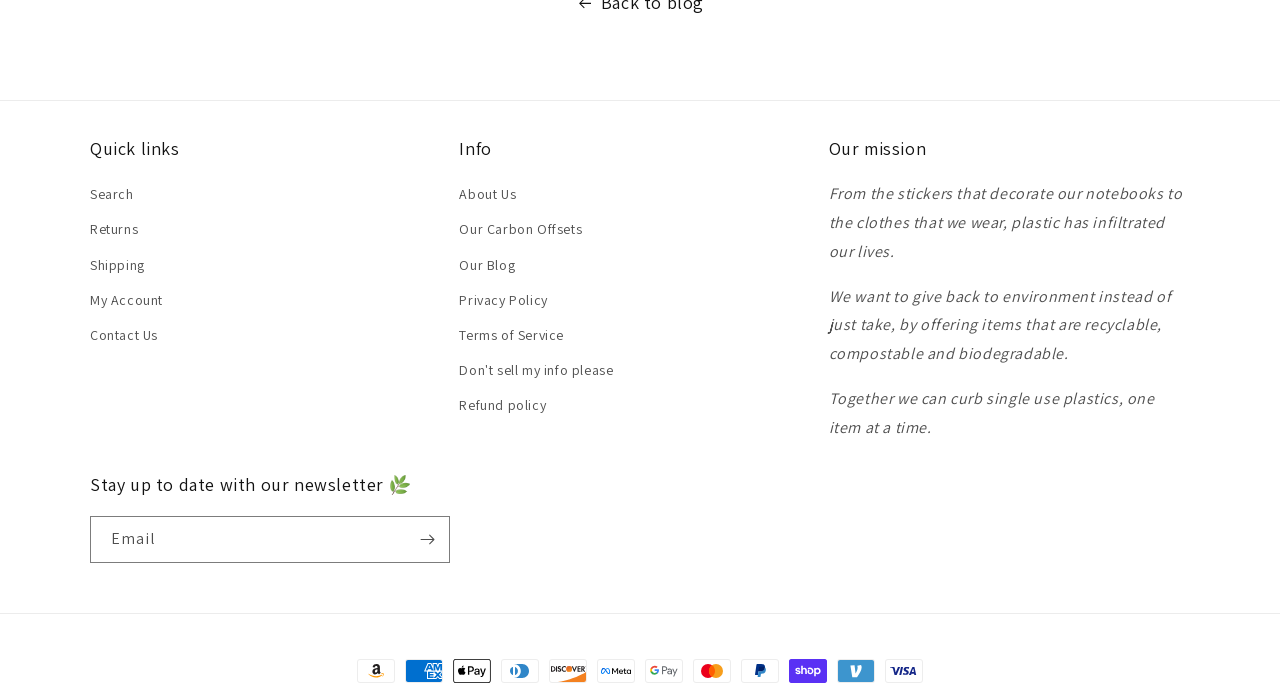Find the UI element described as: "parent_node: Email name="contact[email]" placeholder="Email"" and predict its bounding box coordinates. Ensure the coordinates are four float numbers between 0 and 1, [left, top, right, bottom].

[0.071, 0.75, 0.351, 0.816]